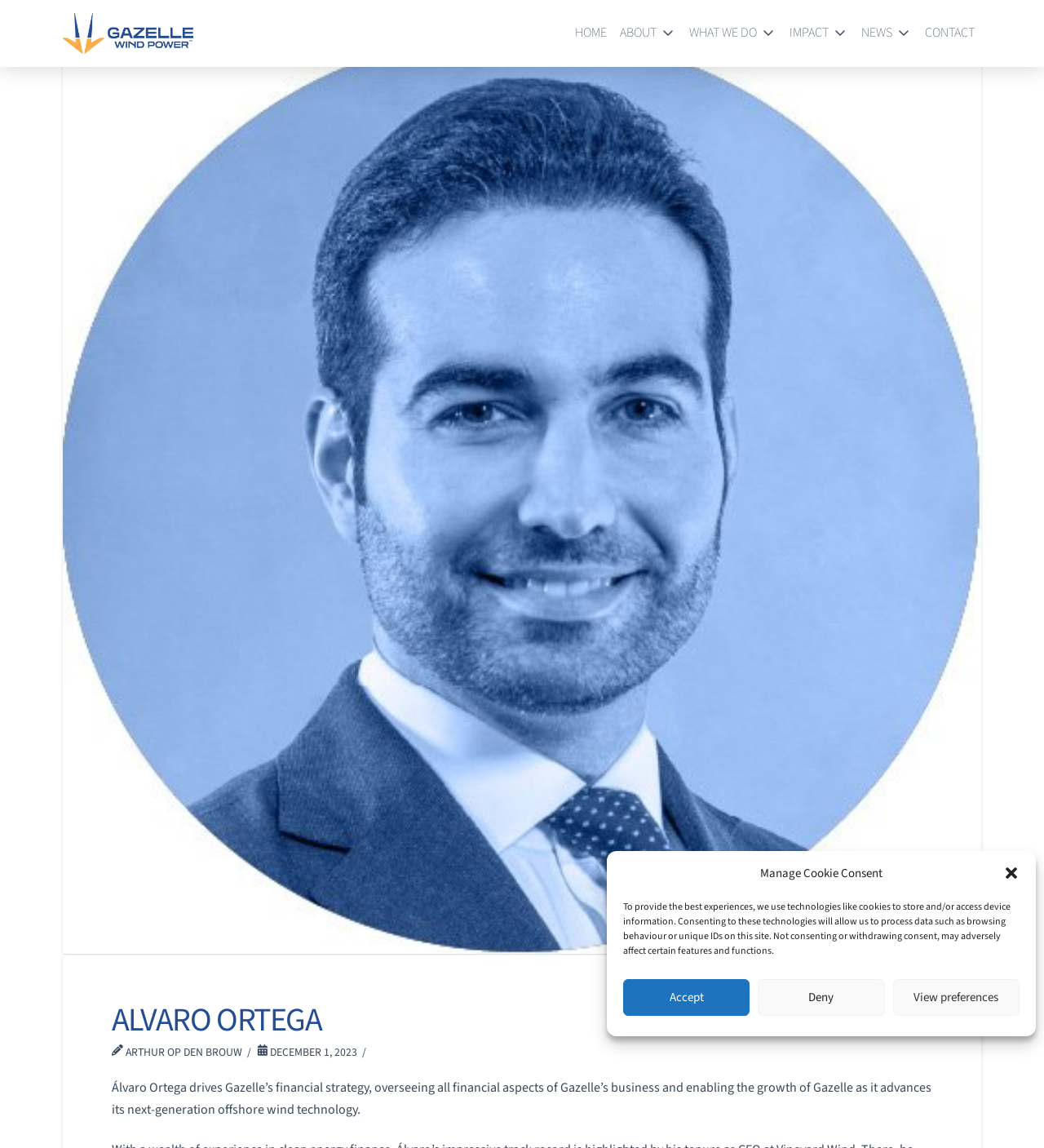Using the description "Home", predict the bounding box of the relevant HTML element.

[0.545, 0.016, 0.588, 0.043]